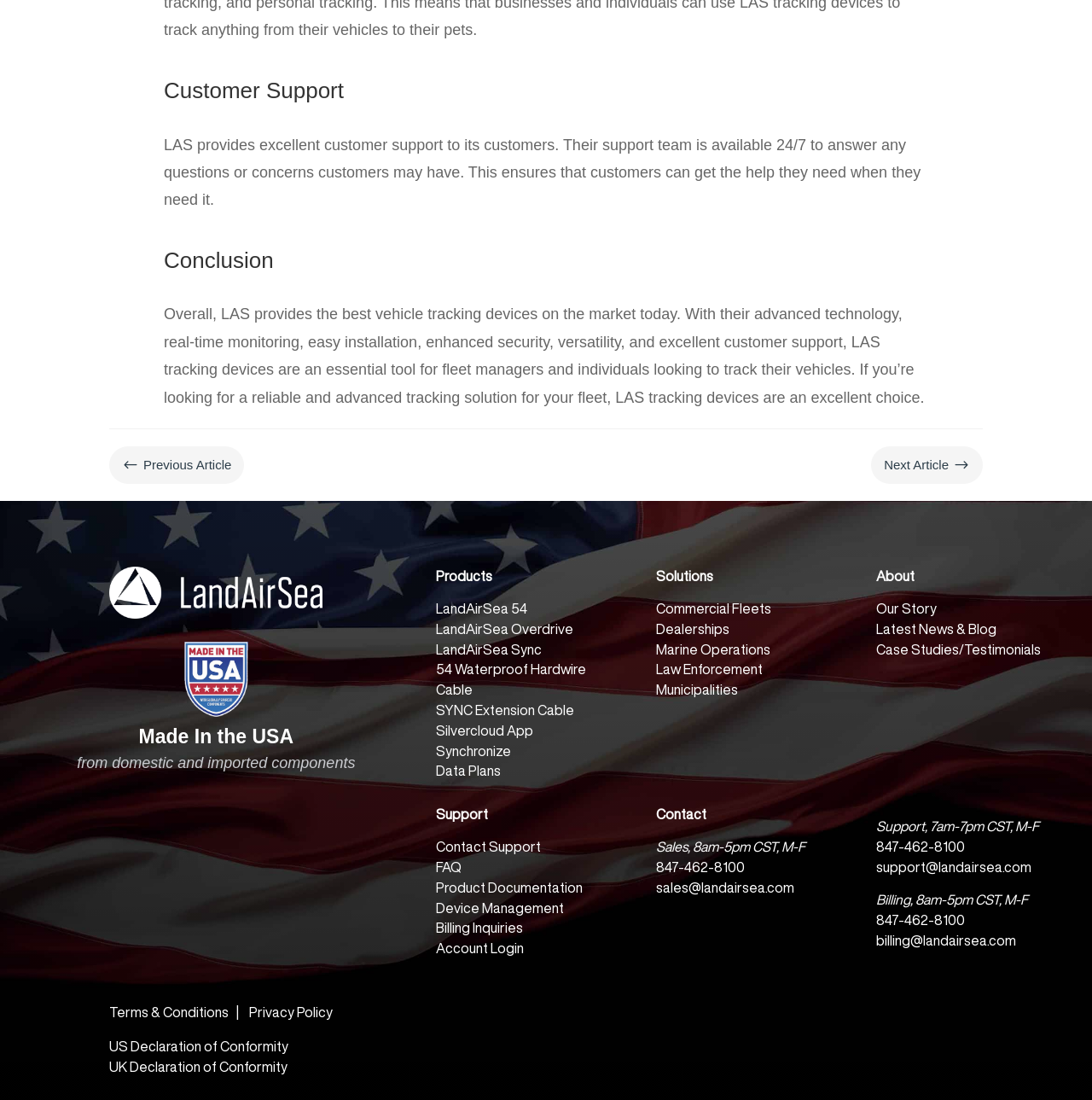Determine the bounding box coordinates of the clickable region to carry out the instruction: "Click on 'Contact Support'".

[0.399, 0.763, 0.495, 0.776]